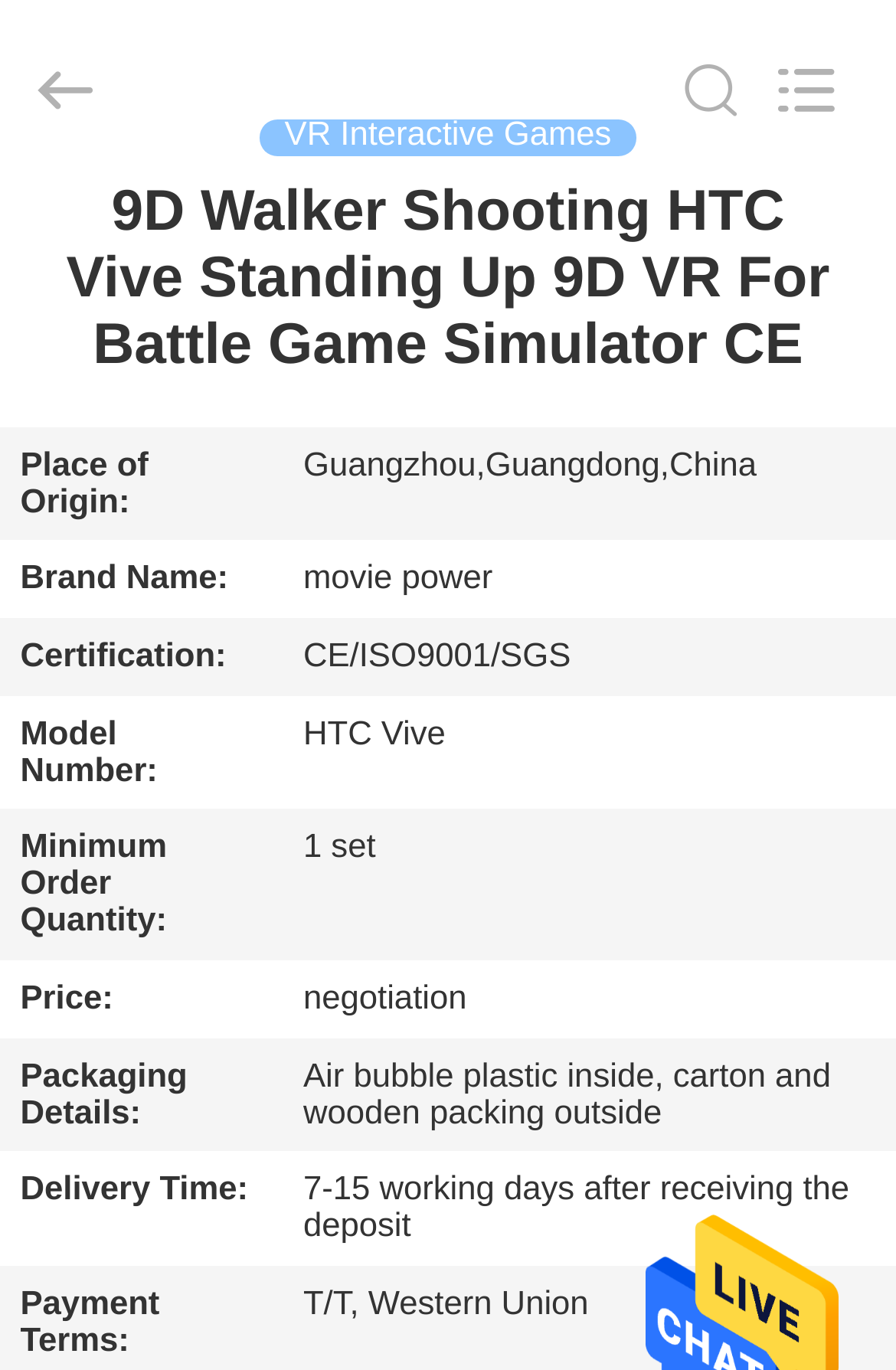What is the certification of the product?
Please give a detailed and elaborate answer to the question based on the image.

I found the certification by looking at the table that lists the product's details. The table has rows with headers like 'Place of Origin', 'Brand Name', 'Certification', etc. The value corresponding to the 'Certification' header is 'CE/ISO9001/SGS'.